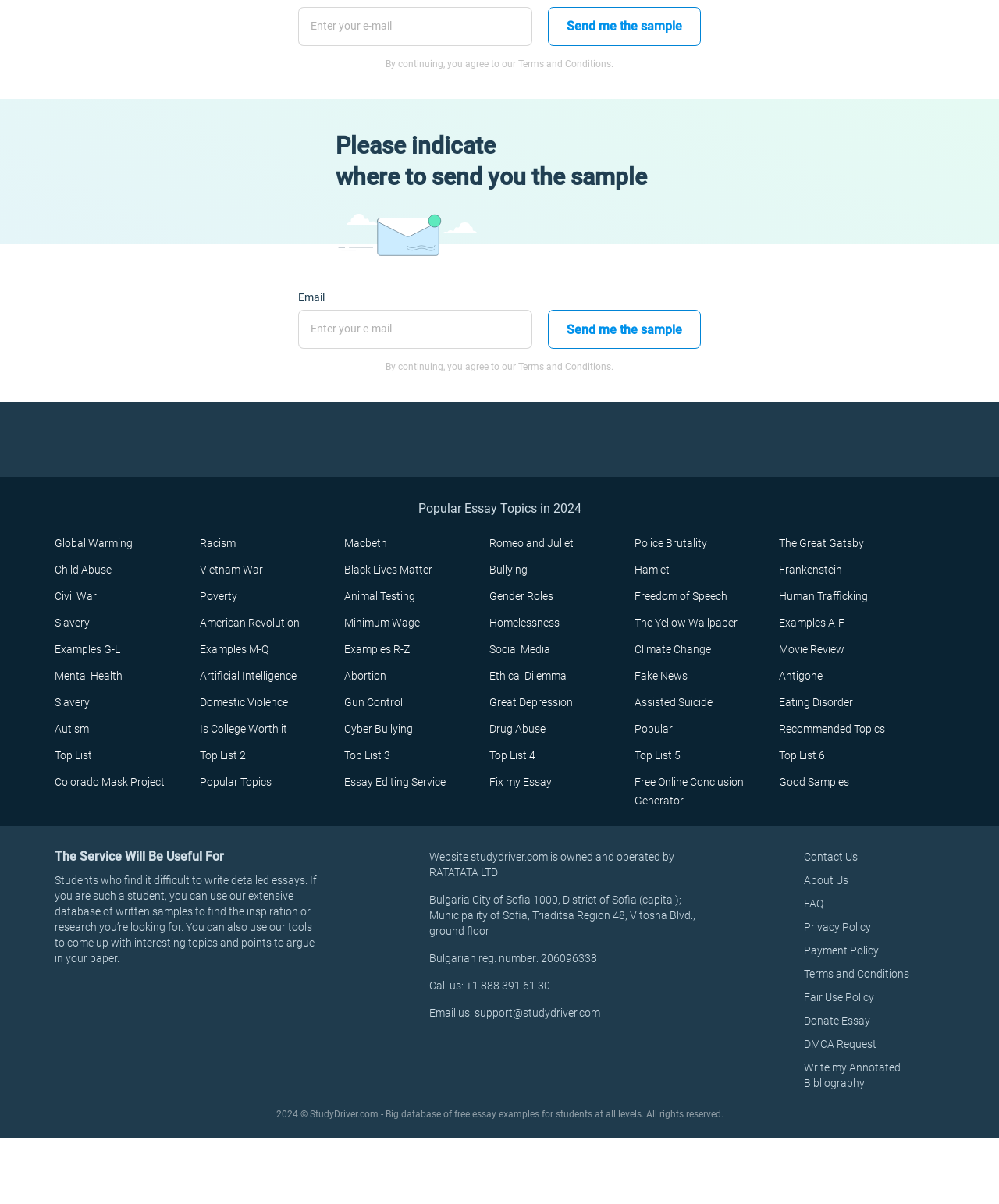Determine the bounding box coordinates for the clickable element required to fulfill the instruction: "Send me the sample". Provide the coordinates as four float numbers between 0 and 1, i.e., [left, top, right, bottom].

[0.548, 0.006, 0.702, 0.038]